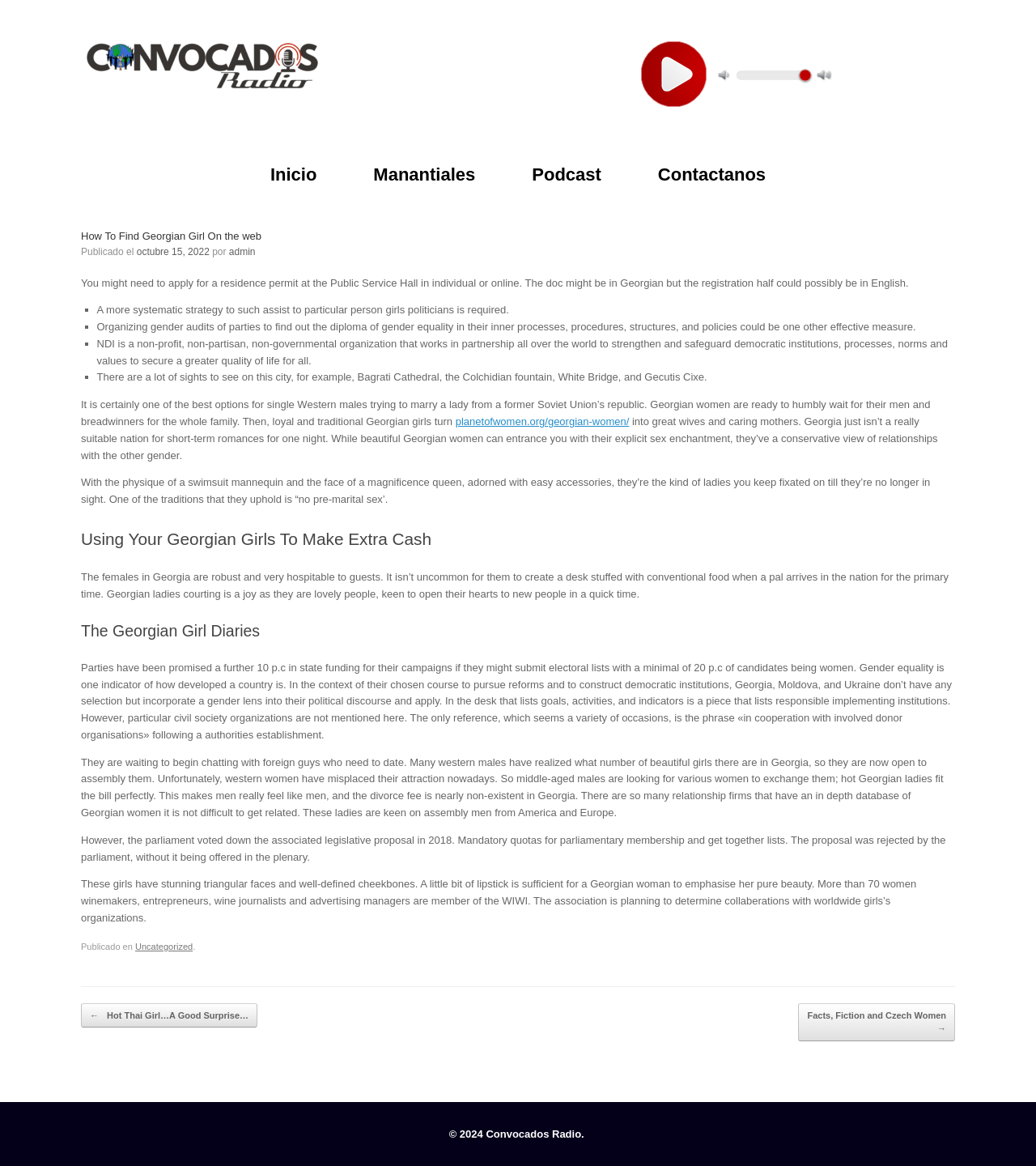Give a one-word or phrase response to the following question: What is the theme of the webpage?

Dating and relationships